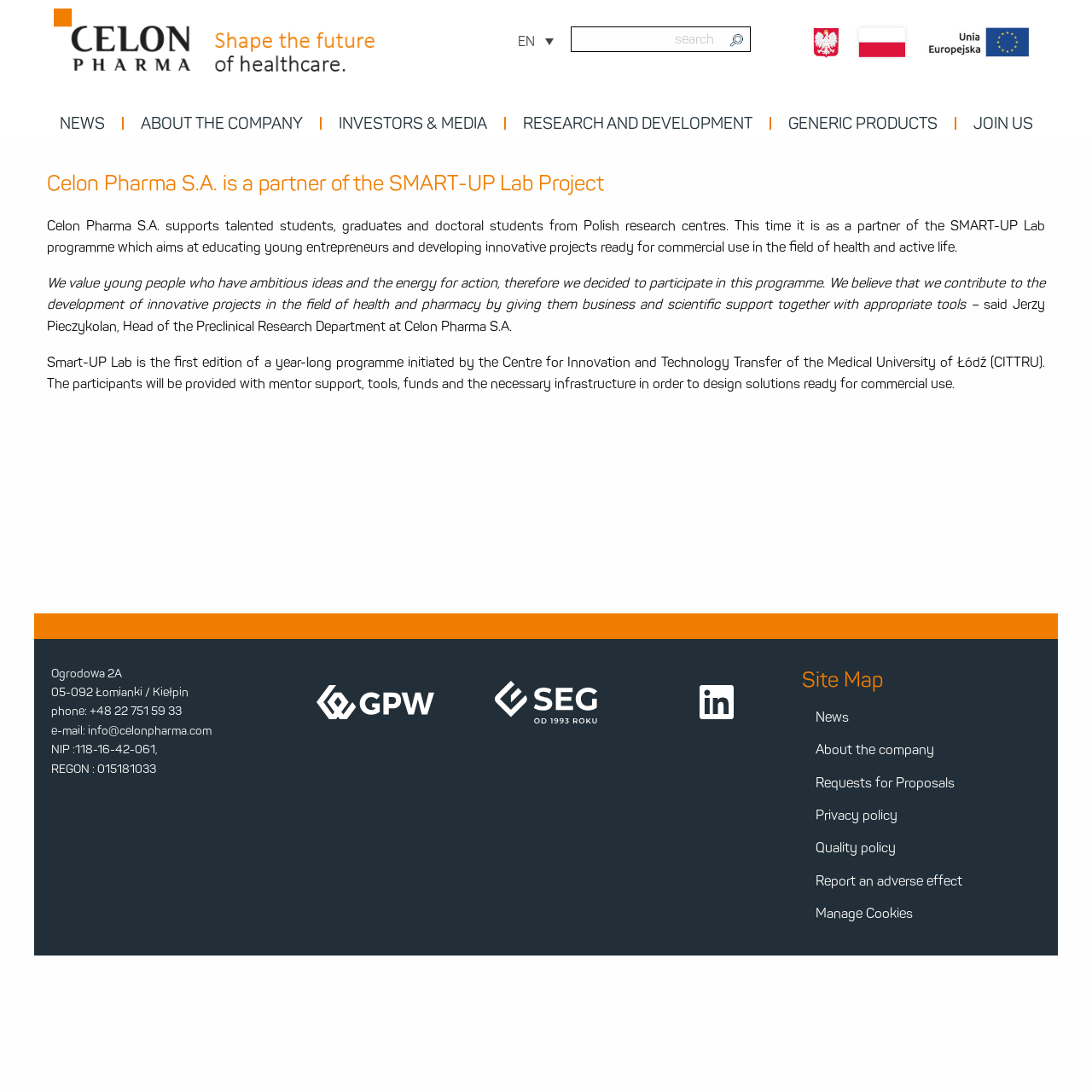Find the bounding box coordinates corresponding to the UI element with the description: "About the company". The coordinates should be formatted as [left, top, right, bottom], with values as floats between 0 and 1.

[0.734, 0.672, 0.969, 0.702]